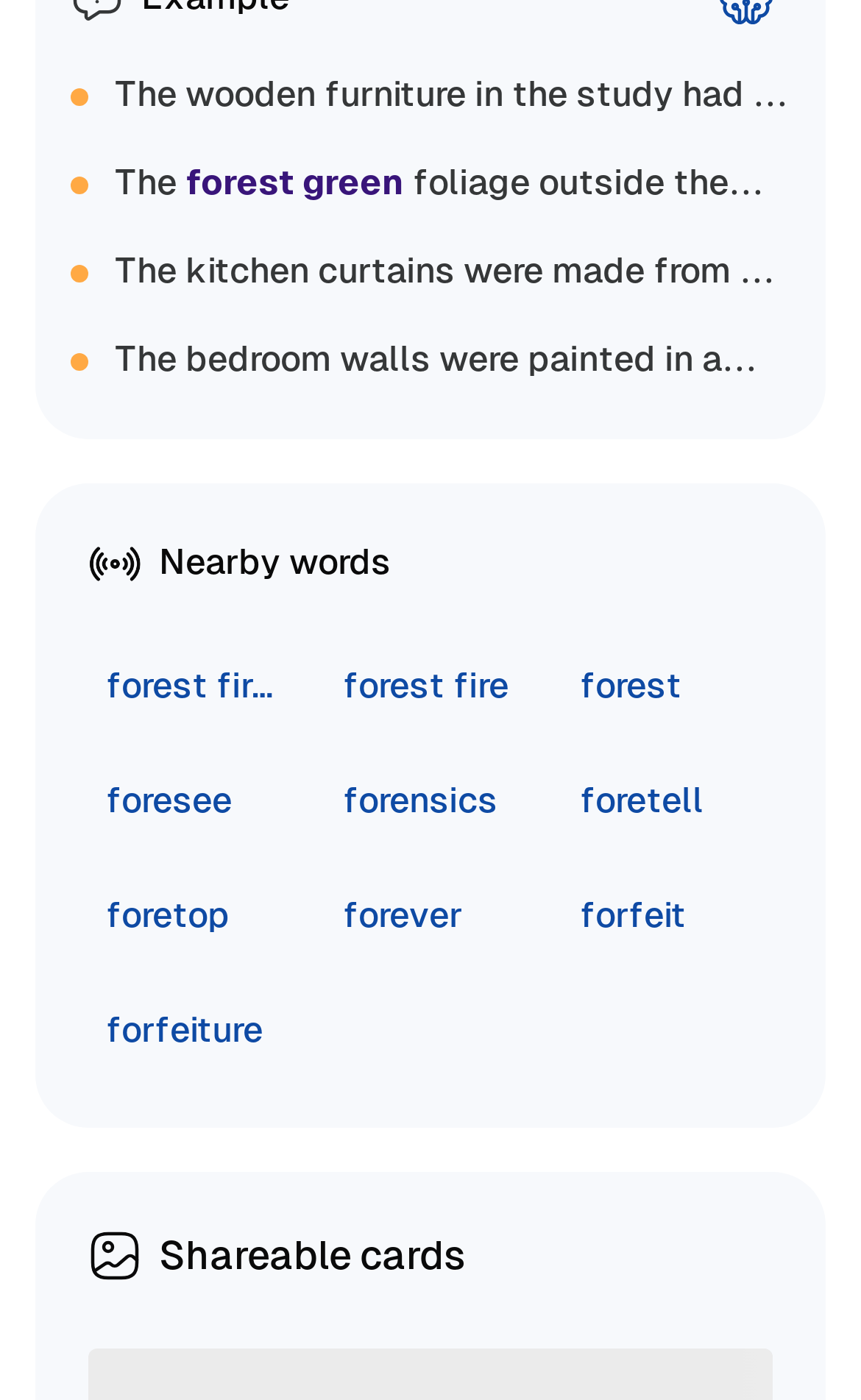What is the theme of the nearby words section?
Based on the screenshot, provide a one-word or short-phrase response.

words related to forest